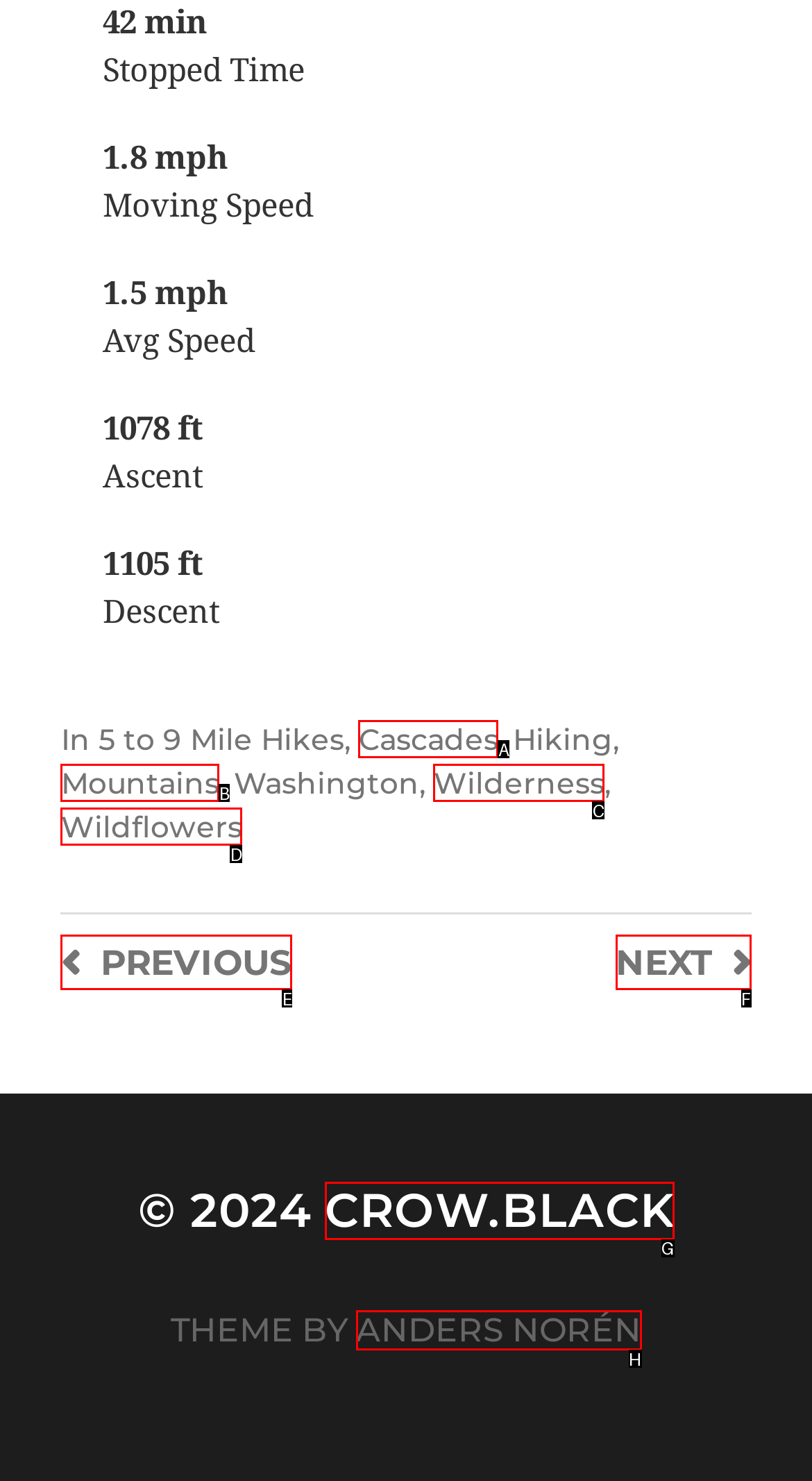Tell me the letter of the UI element I should click to accomplish the task: Click on 'CROW.BLACK' based on the choices provided in the screenshot.

G